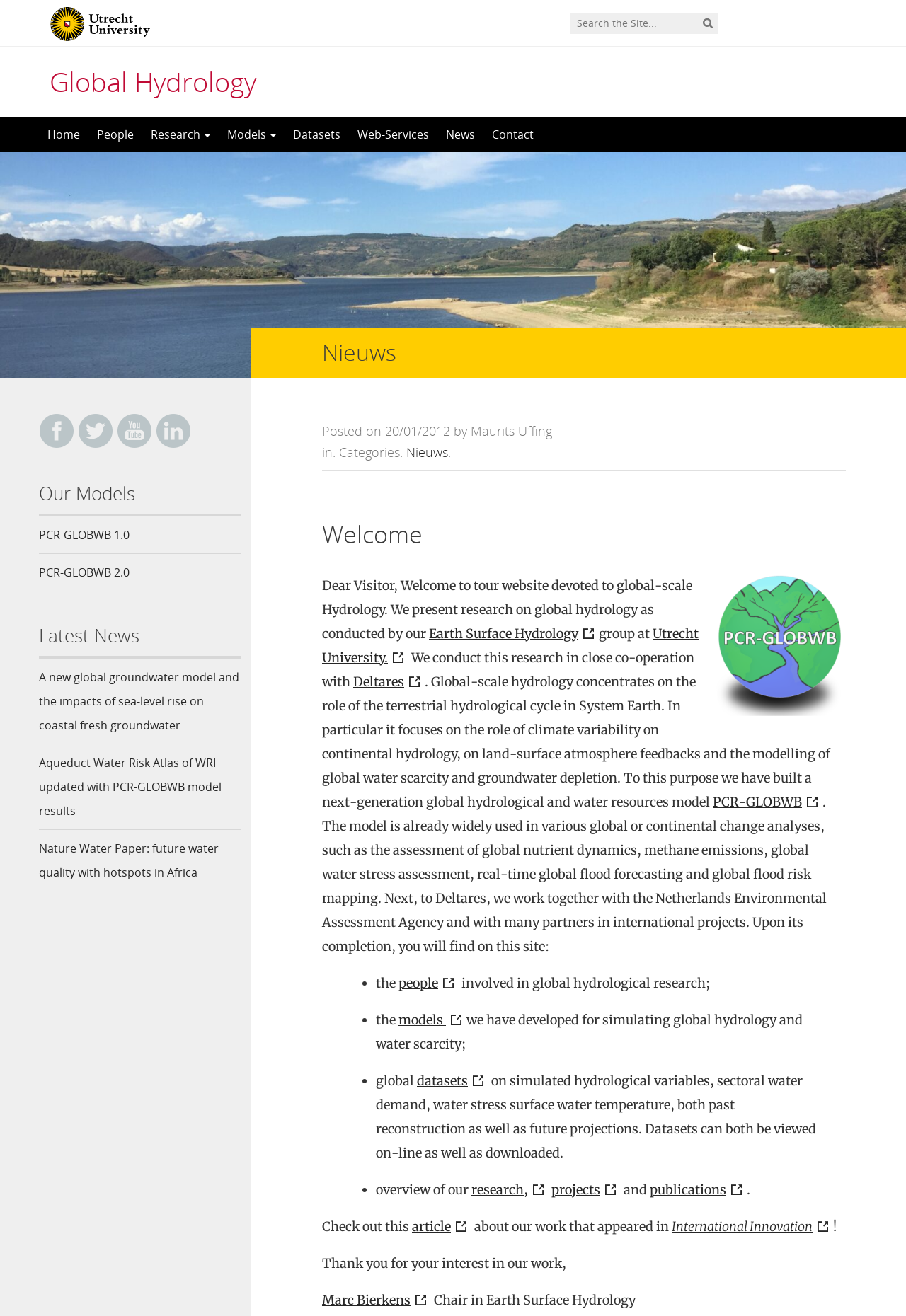Please respond to the question with a concise word or phrase:
What is the topic of research conducted by the Earth Surface Hydrology group?

Global hydrology